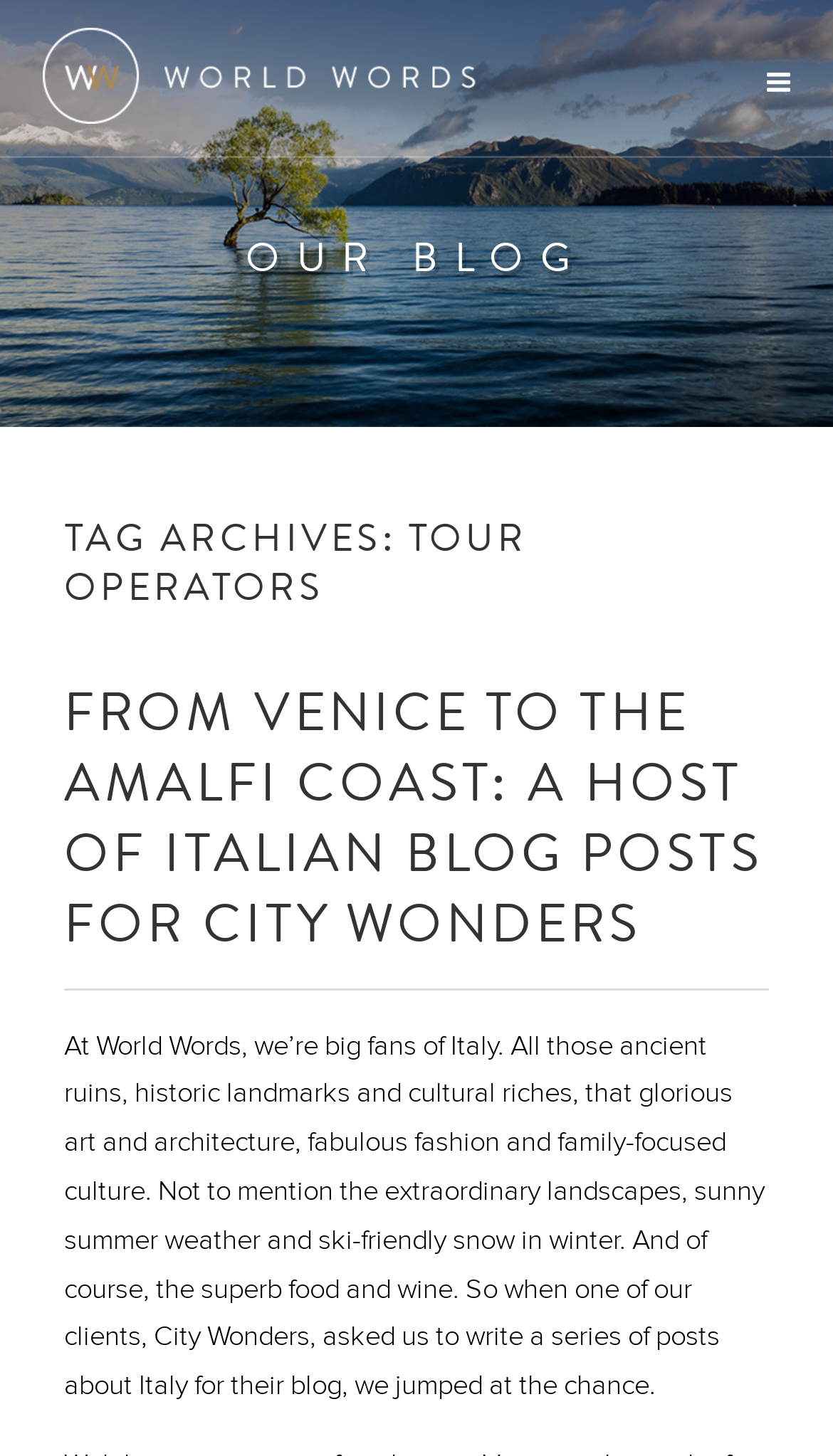Create a full and detailed caption for the entire webpage.

The webpage is about the archives of tour operators, specifically featuring blog posts related to Italy. At the top left, there is a link to "World Words". Below it, a prominent heading "OUR BLOG" is displayed. 

Underneath the "OUR BLOG" heading, there is a subheading "TAG ARCHIVES: TOUR OPERATORS". Below this subheading, another heading "FROM VENICE TO THE AMALFI COAST: A HOST OF ITALIAN BLOG POSTS FOR CITY WONDERS" is positioned, which is also a clickable link. 

Following this heading, a paragraph of text is presented, describing World Words' enthusiasm for Italy, highlighting its cultural and natural attractions, and mentioning a series of blog posts written for City Wonders about Italy. This text is positioned below the heading and spans almost the entire width of the page.